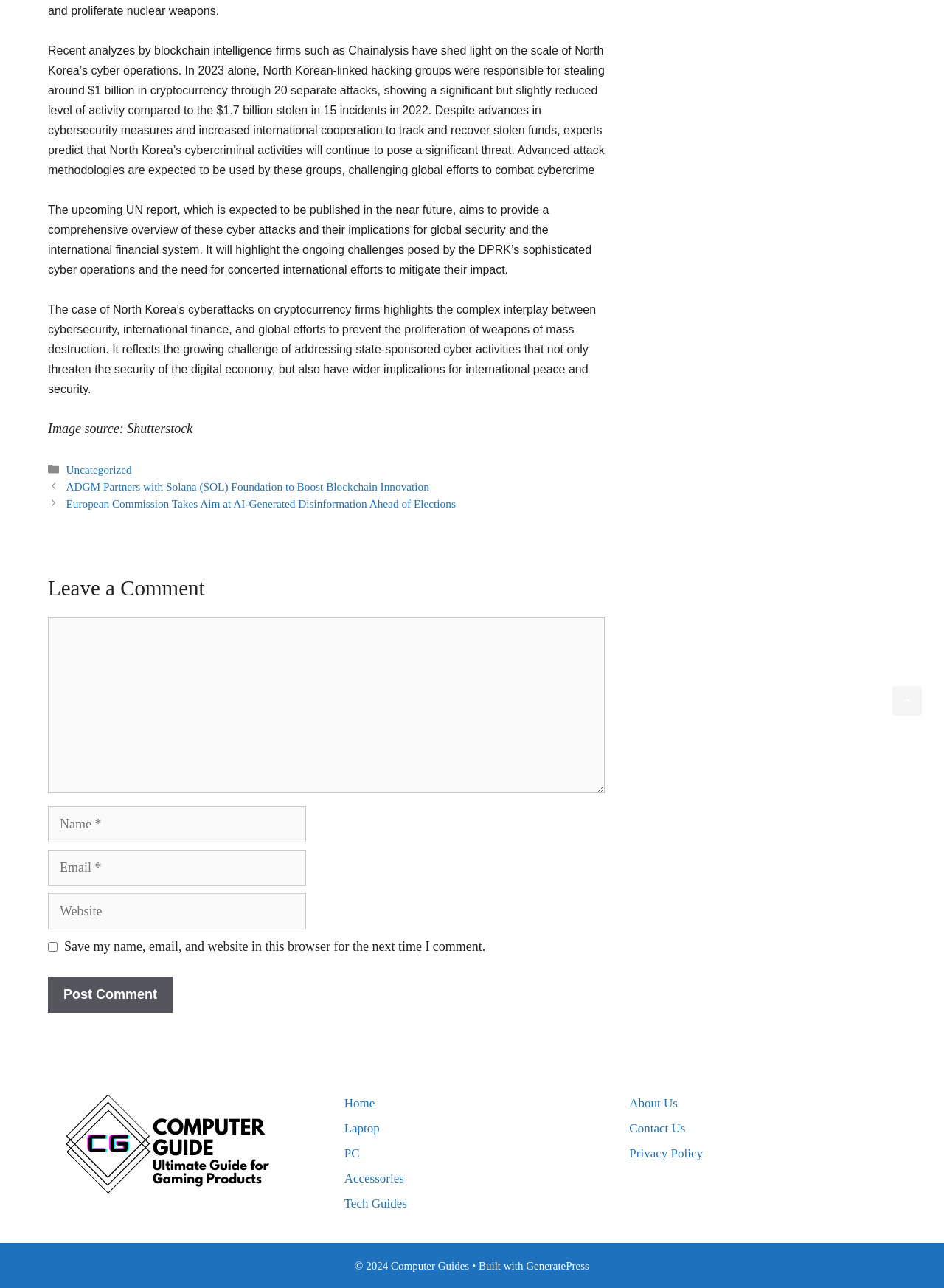Please identify the coordinates of the bounding box for the clickable region that will accomplish this instruction: "Go to home page".

[0.365, 0.851, 0.397, 0.862]